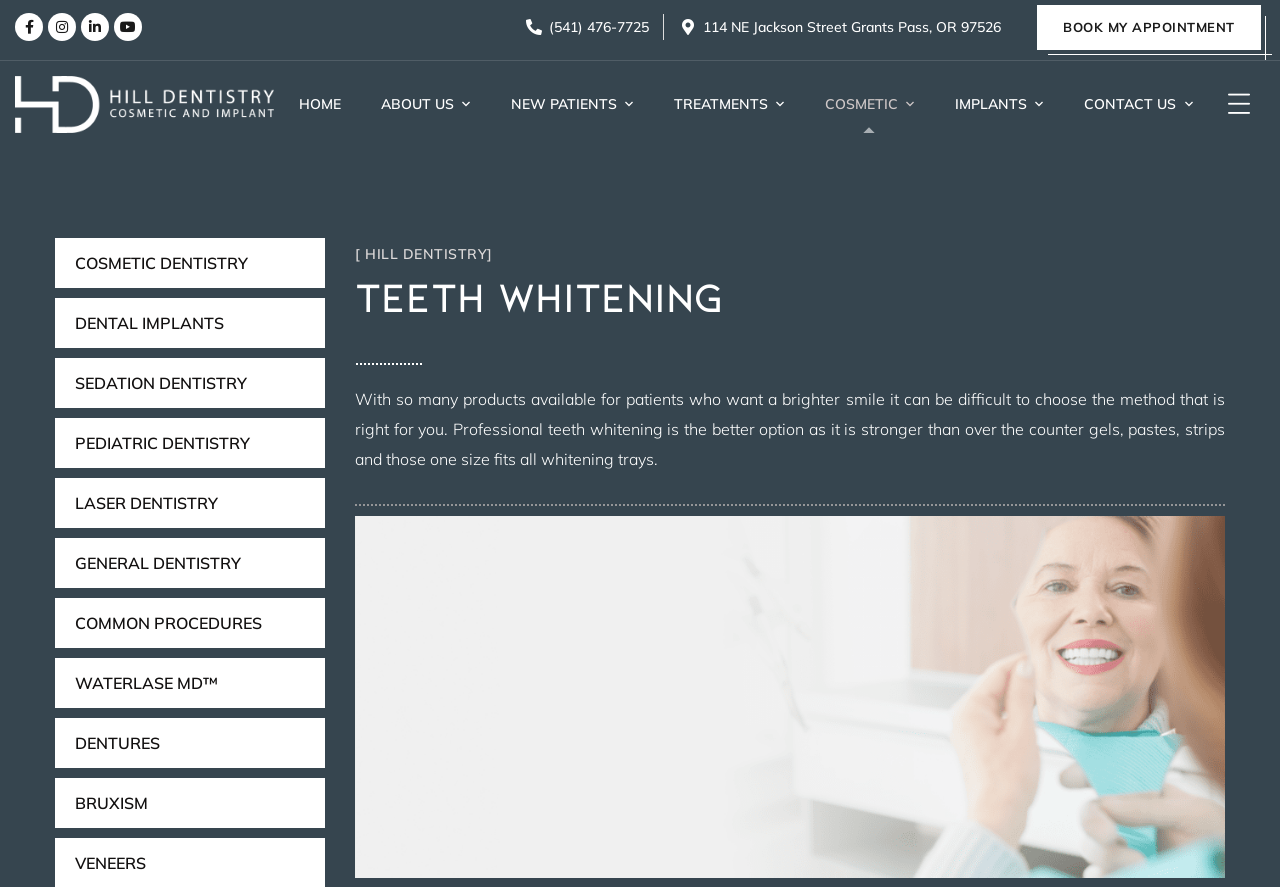How many treatment options are listed?
Provide a thorough and detailed answer to the question.

I counted the number of link elements with treatment options, which are COSMETIC DENTISTRY, DENTAL IMPLANTS, SEDATION DENTISTRY, PEDIATRIC DENTISTRY, LASER DENTISTRY, GENERAL DENTISTRY, COMMON PROCEDURES, WATERLASE MD, DENTURES, and BRUXISM, and found that there are 11 treatment options listed.